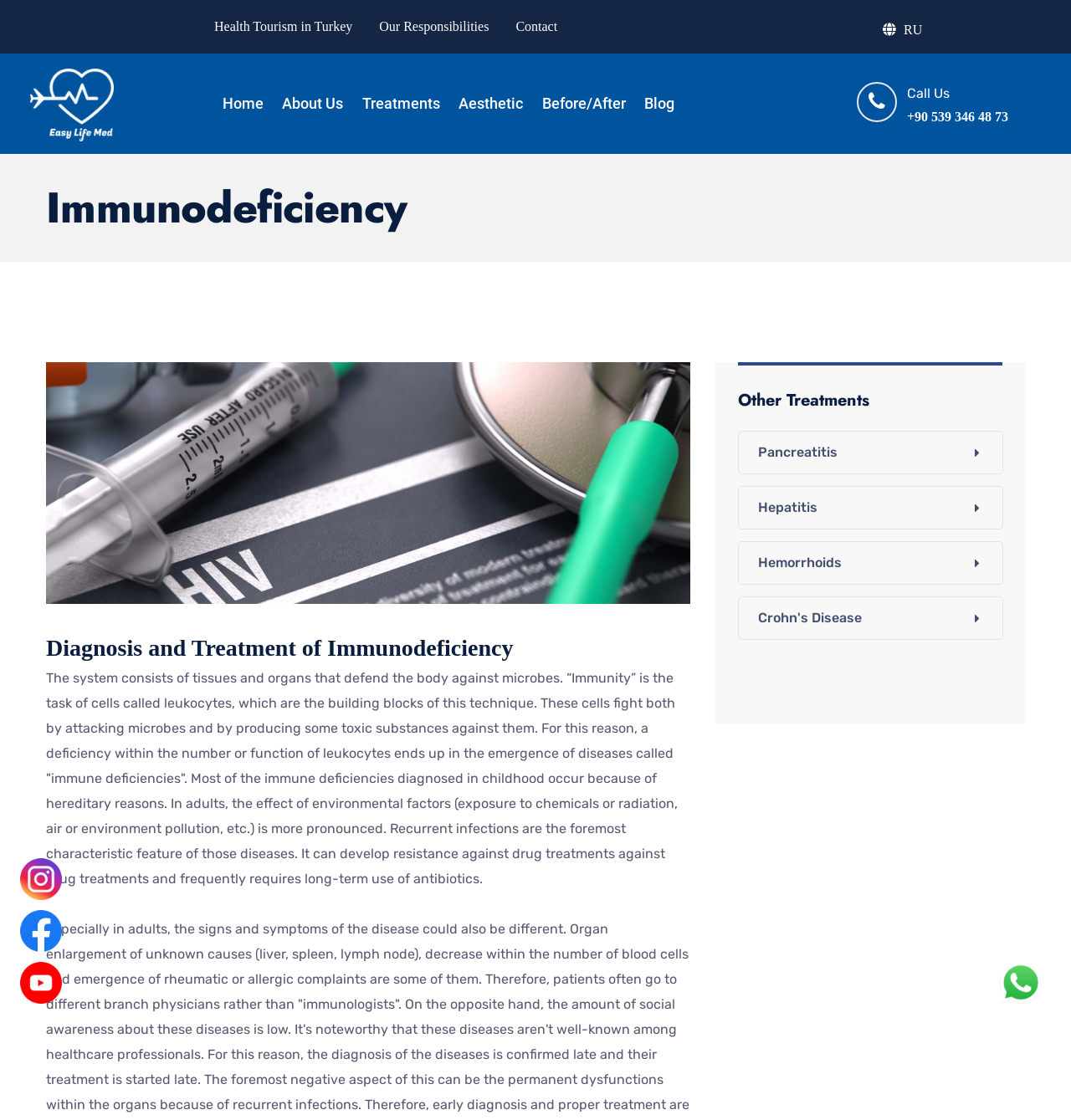Identify the bounding box coordinates of the area you need to click to perform the following instruction: "Reply to David Schwartz".

None